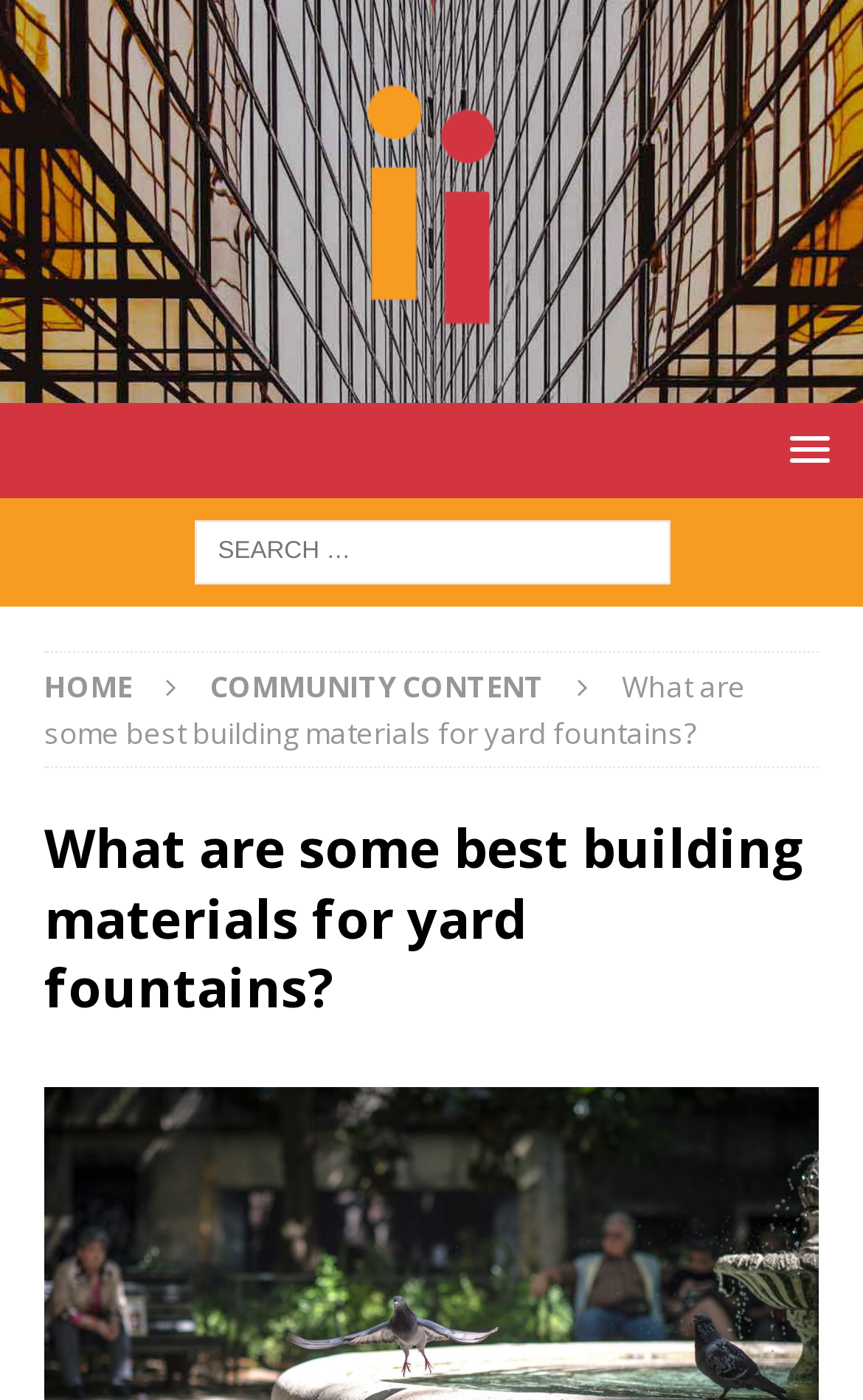Respond to the question with just a single word or phrase: 
What is the logo of this website?

logo